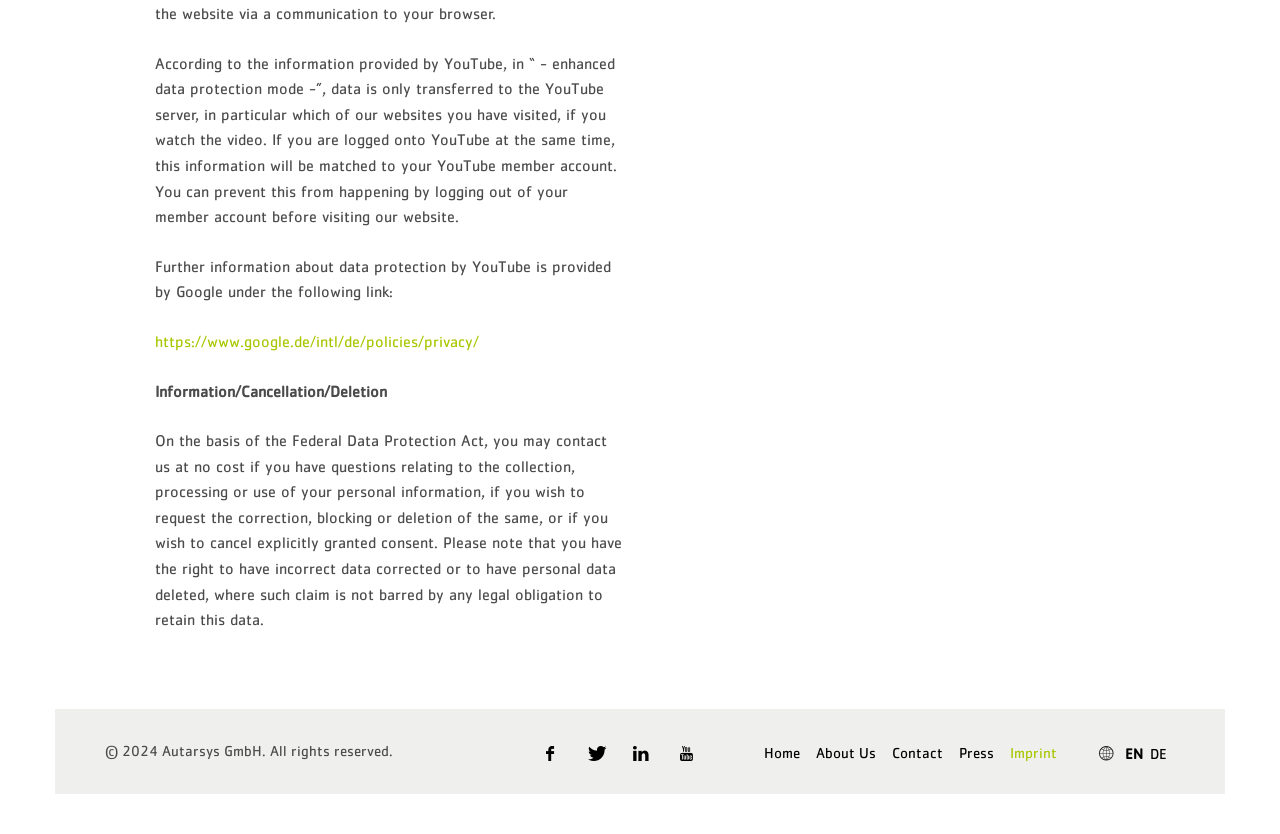Determine the bounding box coordinates for the area that should be clicked to carry out the following instruction: "switch to German language".

[0.899, 0.895, 0.912, 0.913]